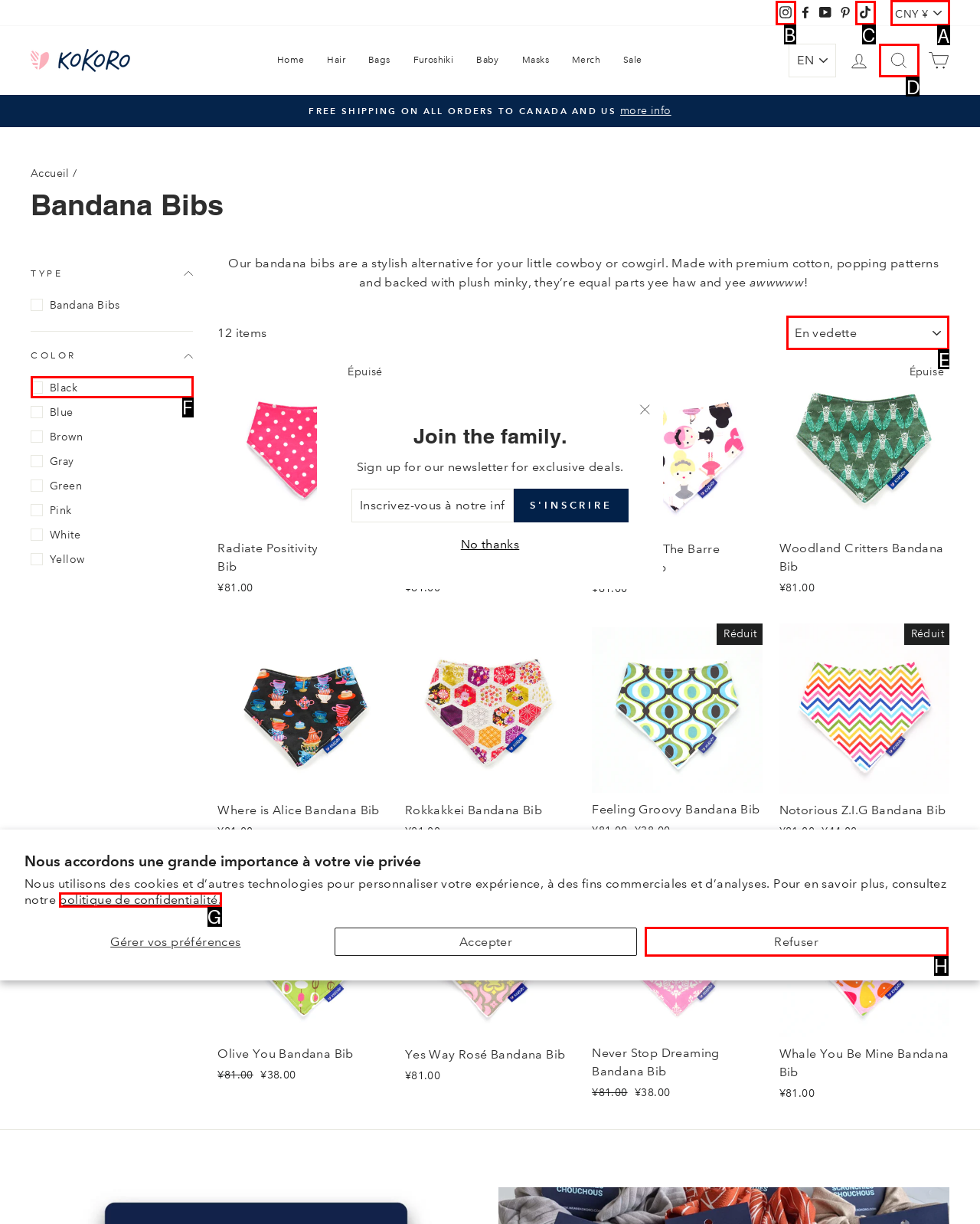Determine the letter of the UI element that will complete the task: Search for something
Reply with the corresponding letter.

D